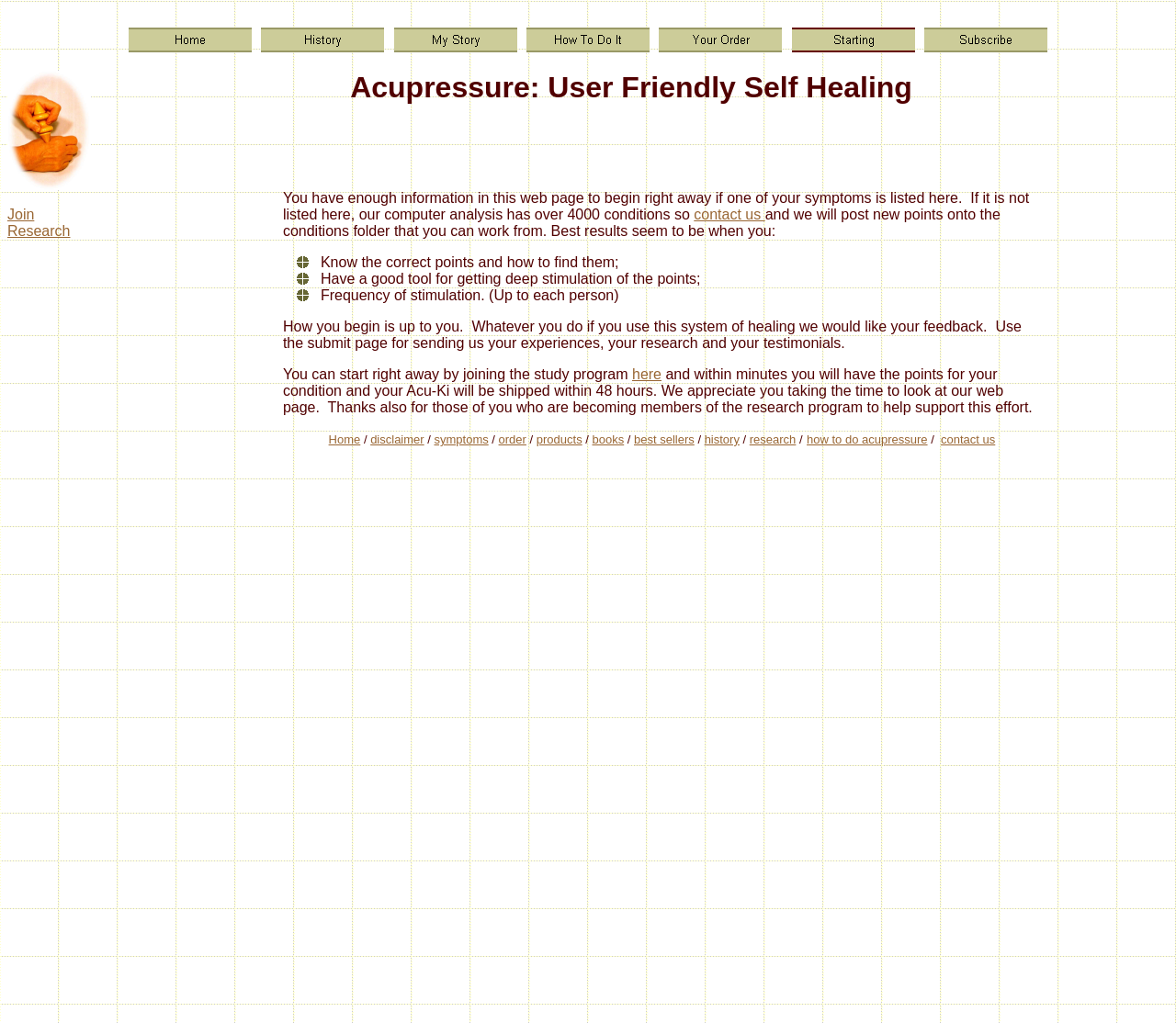Based on the element description, predict the bounding box coordinates (top-left x, top-left y, bottom-right x, bottom-right y) for the UI element in the screenshot: alt="How To Do It"

[0.445, 0.026, 0.555, 0.042]